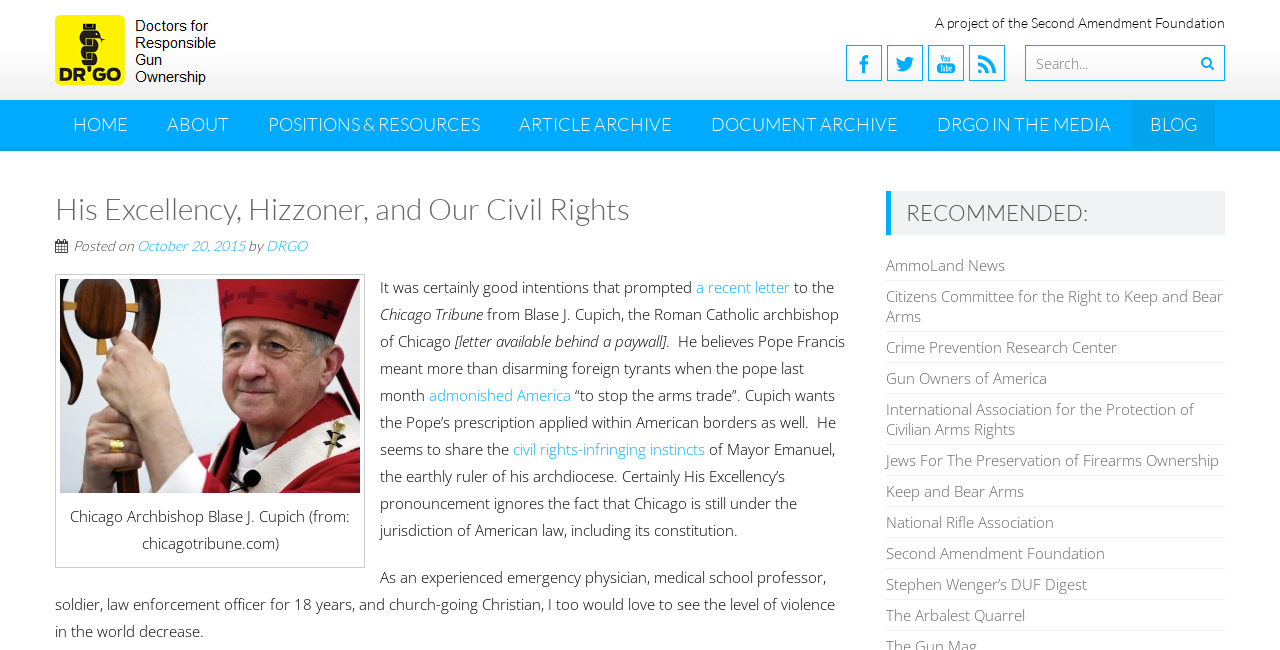Determine the bounding box coordinates for the region that must be clicked to execute the following instruction: "Check the recommended link AmmoLand News".

[0.692, 0.392, 0.785, 0.423]